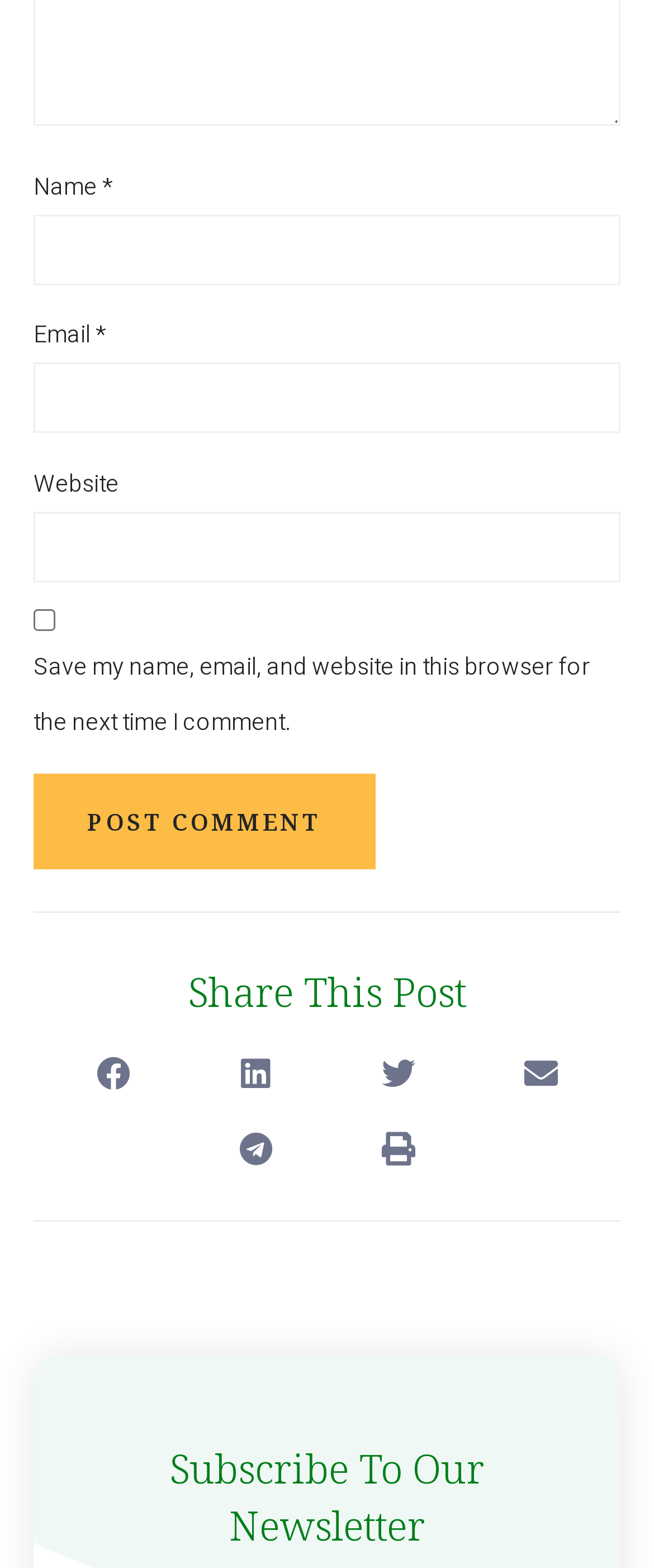Show me the bounding box coordinates of the clickable region to achieve the task as per the instruction: "Read more about Annual Cake Sale Fundraiser".

None